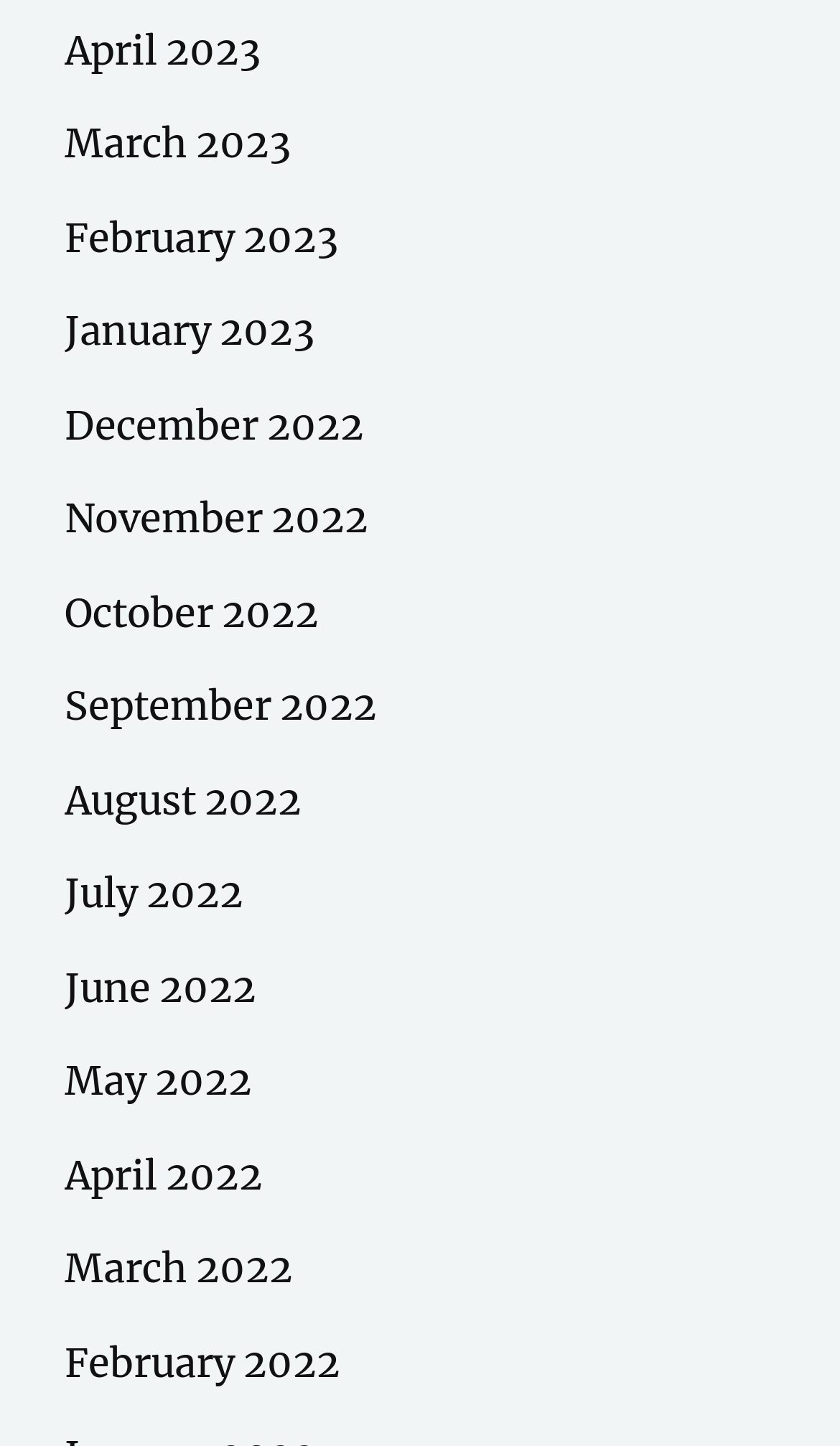Provide your answer in a single word or phrase: 
What is the most recent month listed?

April 2023